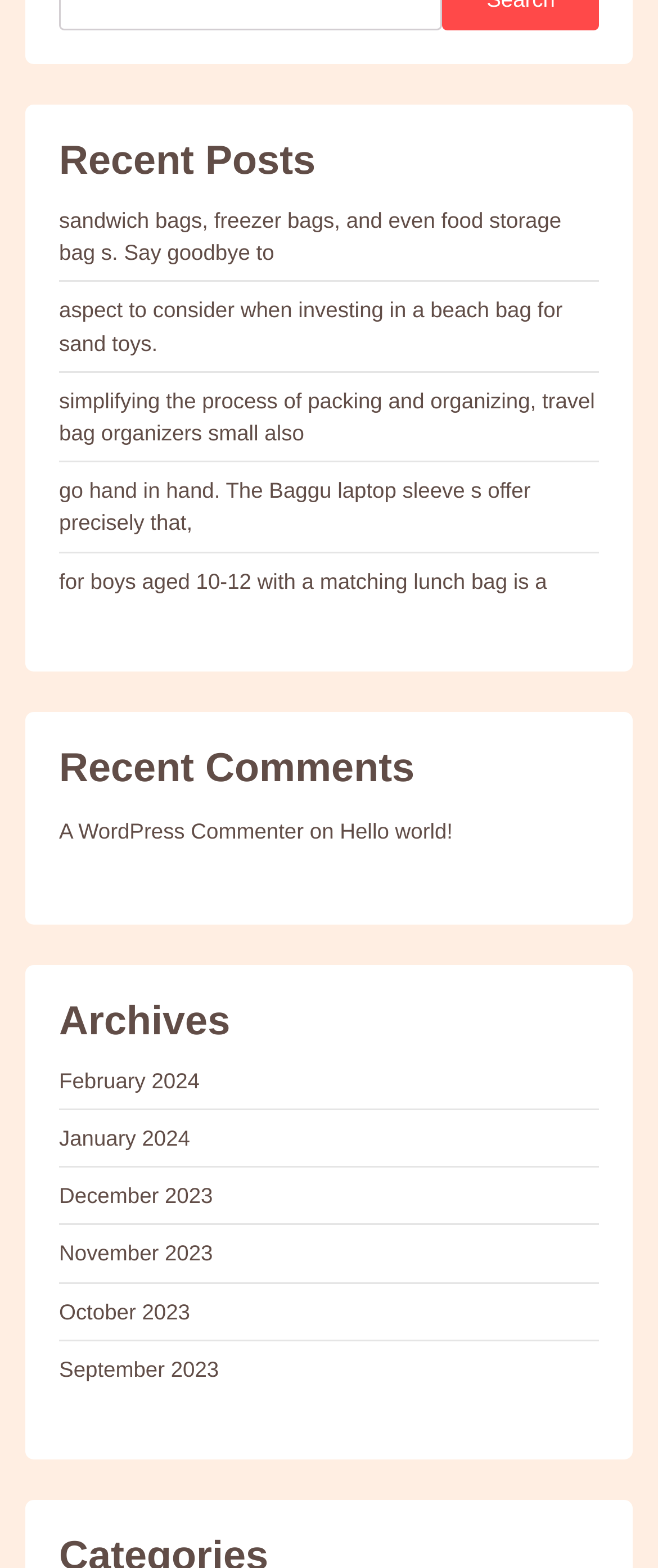Please provide the bounding box coordinates in the format (top-left x, top-left y, bottom-right x, bottom-right y). Remember, all values are floating point numbers between 0 and 1. What is the bounding box coordinate of the region described as: November 2023

[0.09, 0.791, 0.324, 0.807]